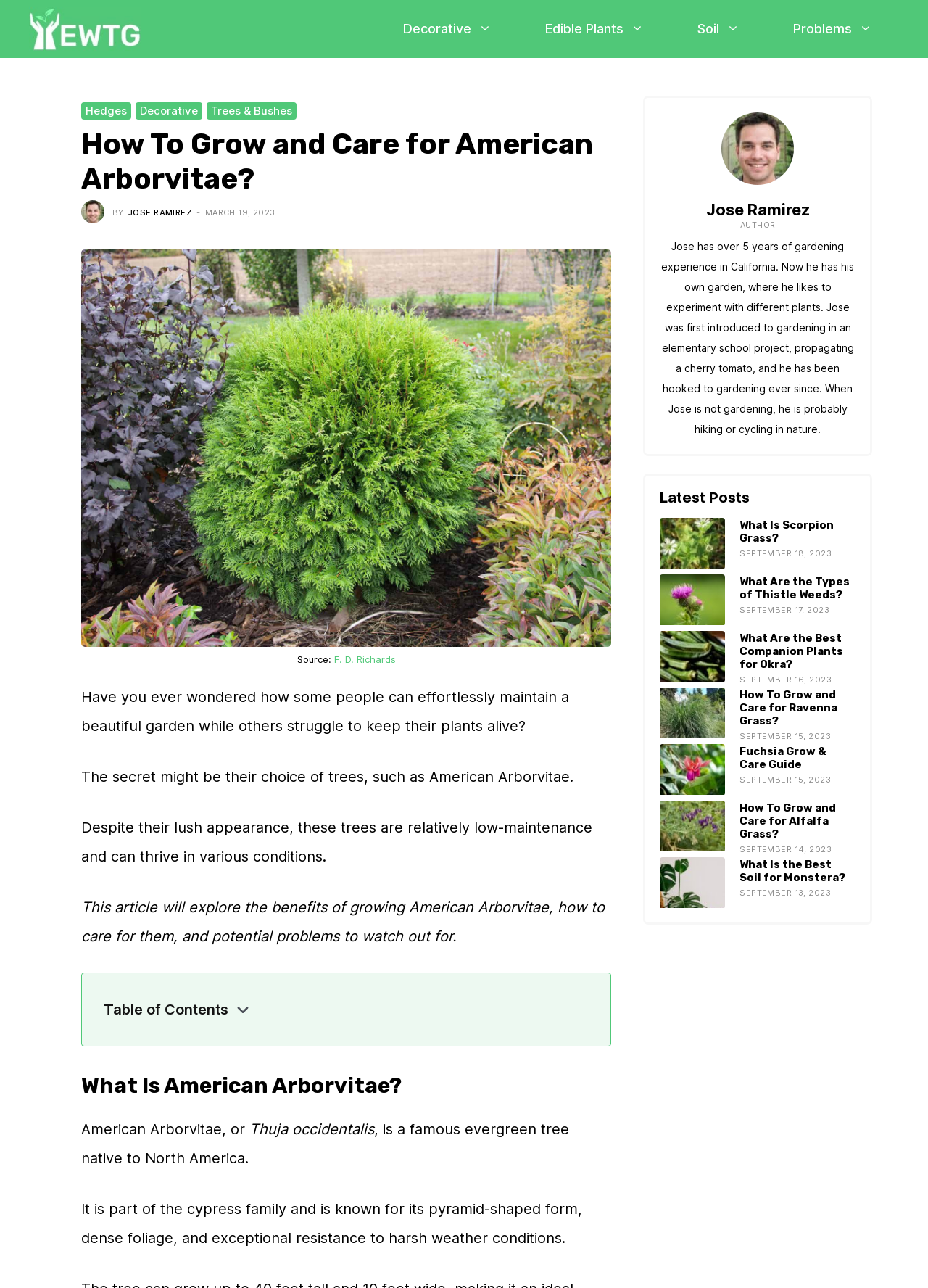Please indicate the bounding box coordinates for the clickable area to complete the following task: "Check the latest post 'What Is Scorpion Grass?'". The coordinates should be specified as four float numbers between 0 and 1, i.e., [left, top, right, bottom].

[0.711, 0.402, 0.781, 0.442]